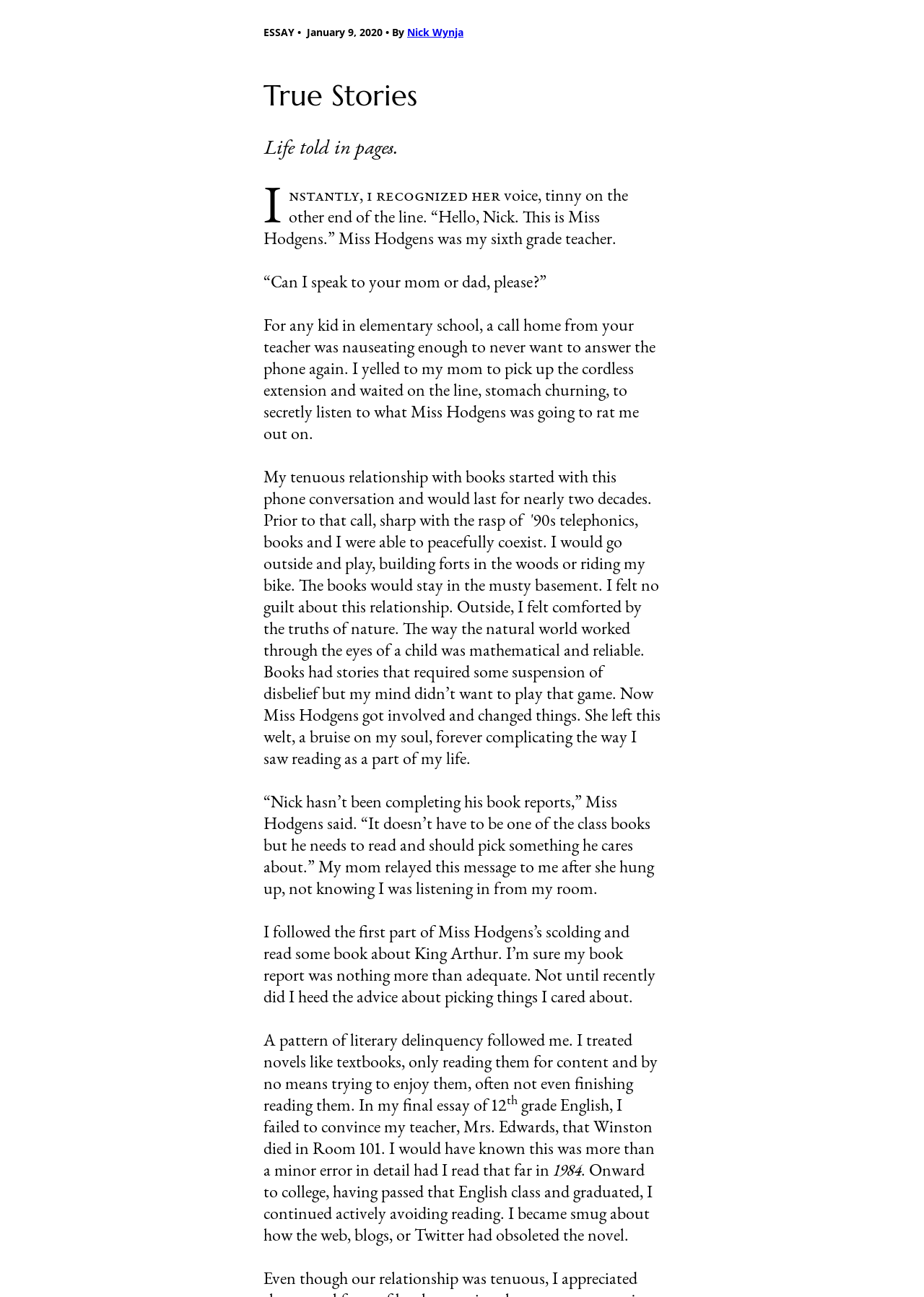What is the teacher's name mentioned in the essay?
Provide a comprehensive and detailed answer to the question.

The teacher's name is mentioned in the static text element '“Hello, Nick. This is Miss Hodgens.”' which is located in the middle of the essay.